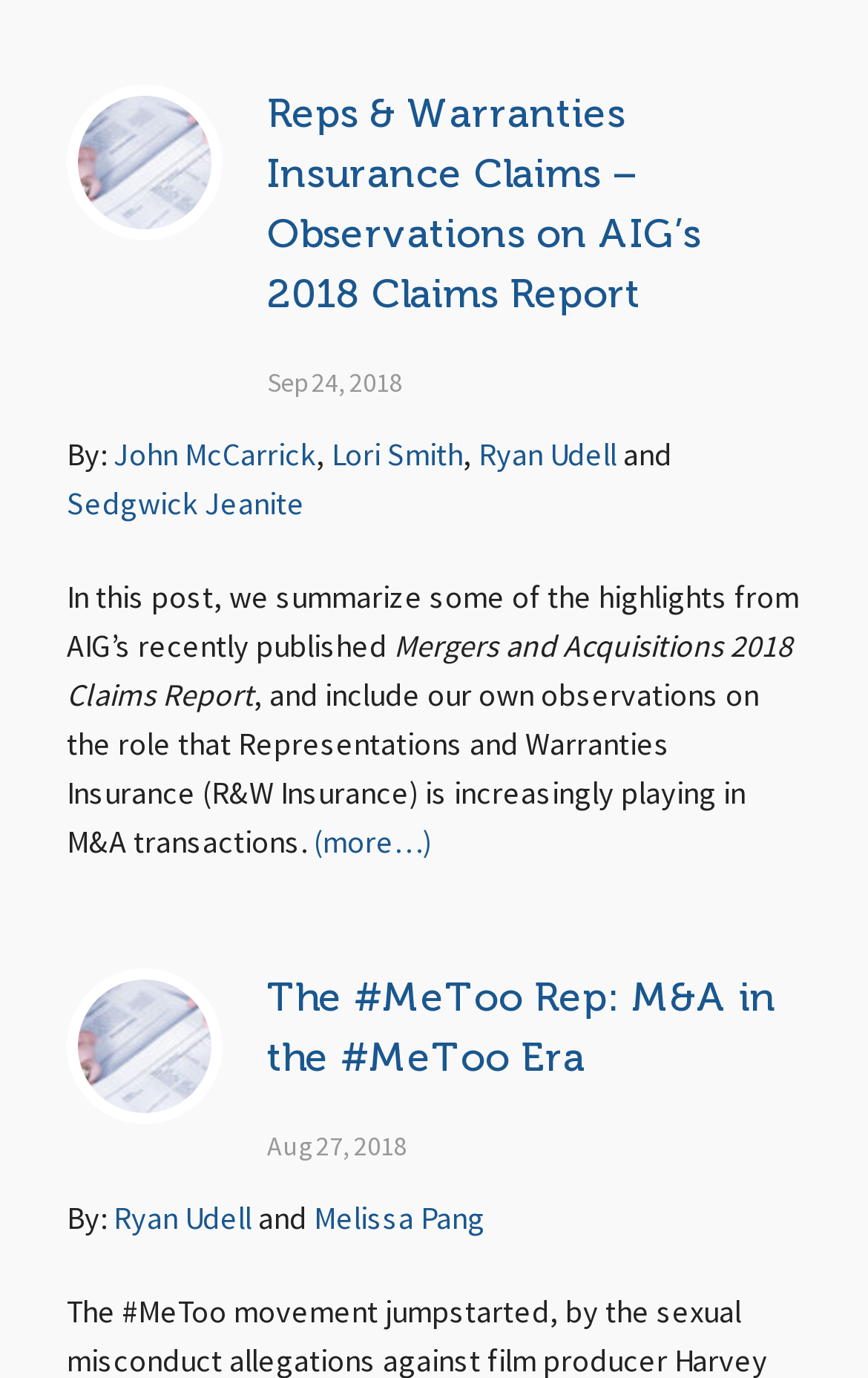What is the title of the first article?
Look at the image and answer the question with a single word or phrase.

Reps & Warranties Insurance Claims